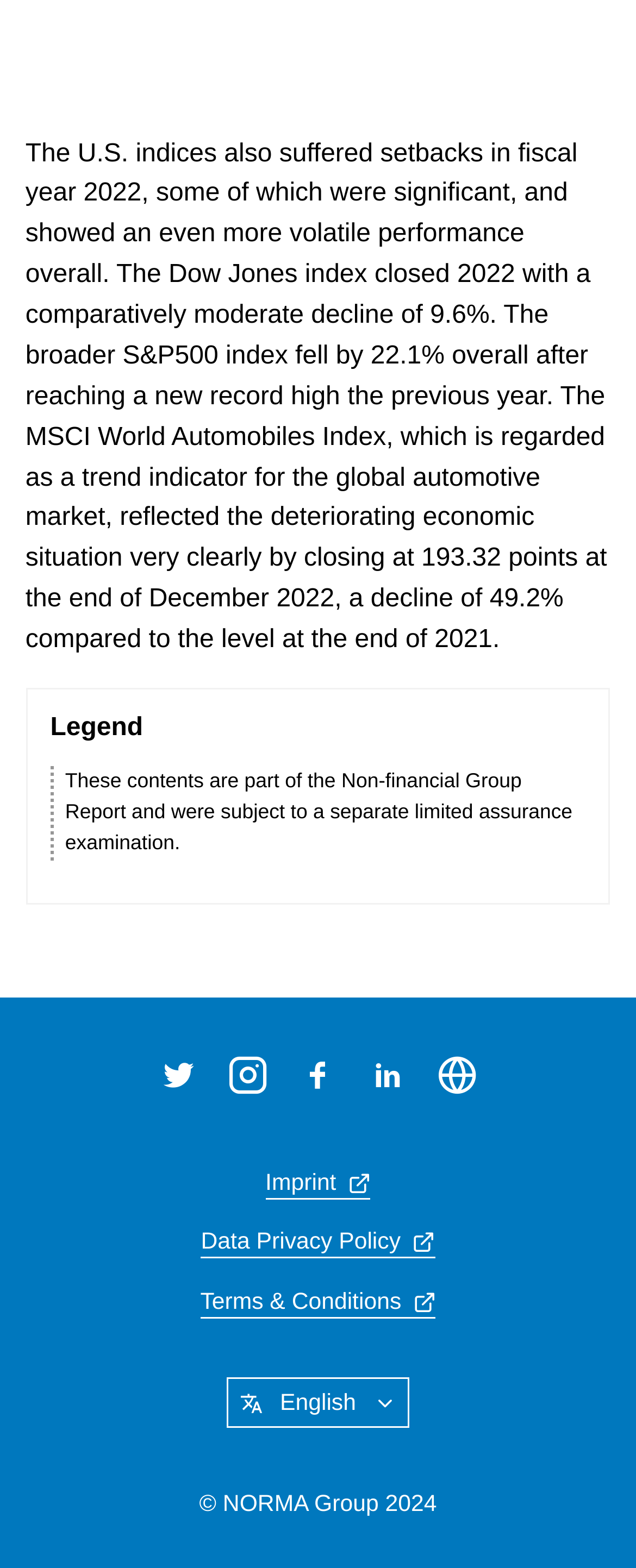Please specify the bounding box coordinates of the element that should be clicked to execute the given instruction: 'Open the menu'. Ensure the coordinates are four float numbers between 0 and 1, expressed as [left, top, right, bottom].

None